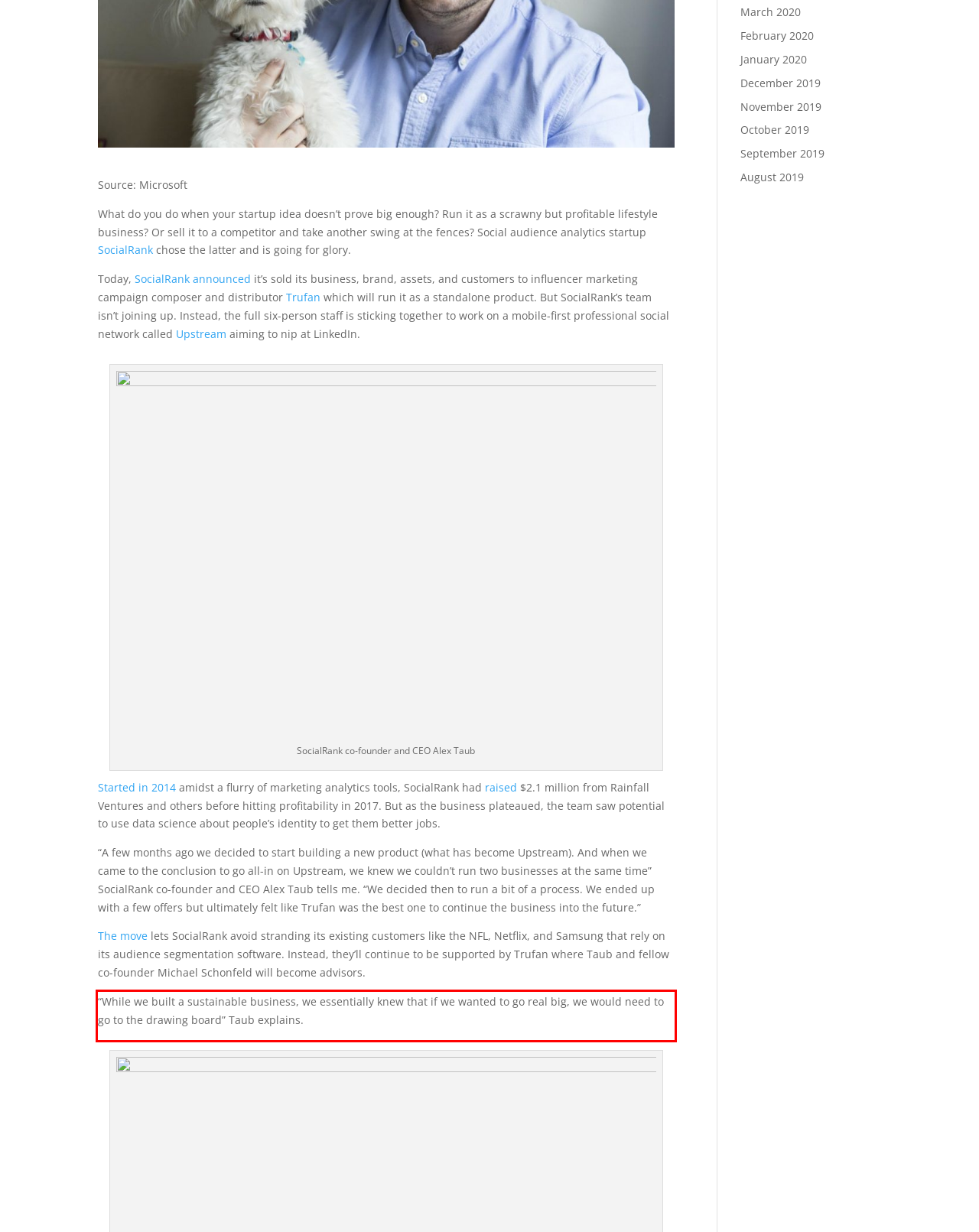Look at the webpage screenshot and recognize the text inside the red bounding box.

“While we built a sustainable business, we essentially knew that if we wanted to go real big, we would need to go to the drawing board” Taub explains.